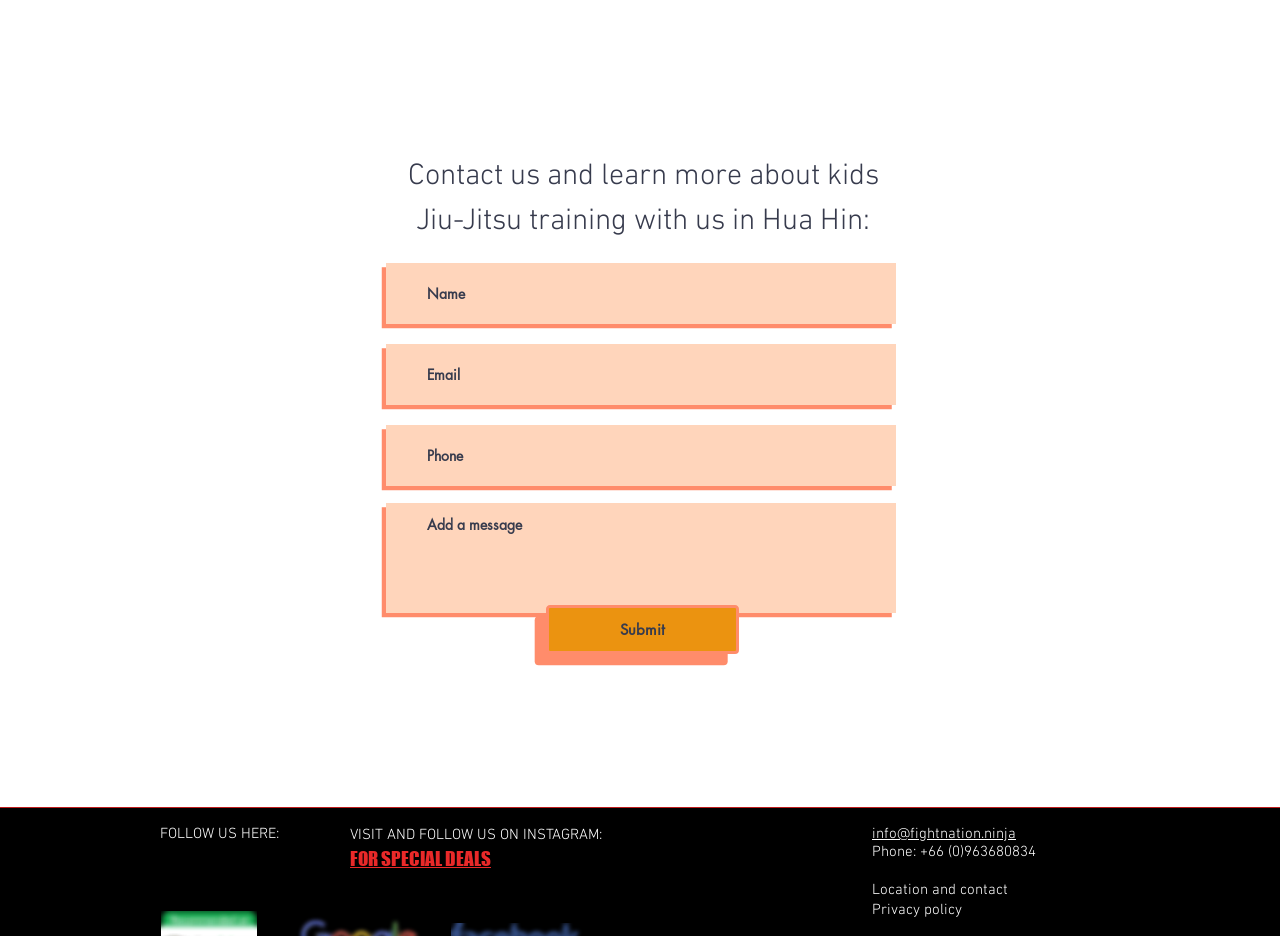Determine the bounding box coordinates of the clickable element to achieve the following action: 'Click the Submit button'. Provide the coordinates as four float values between 0 and 1, formatted as [left, top, right, bottom].

[0.427, 0.646, 0.577, 0.699]